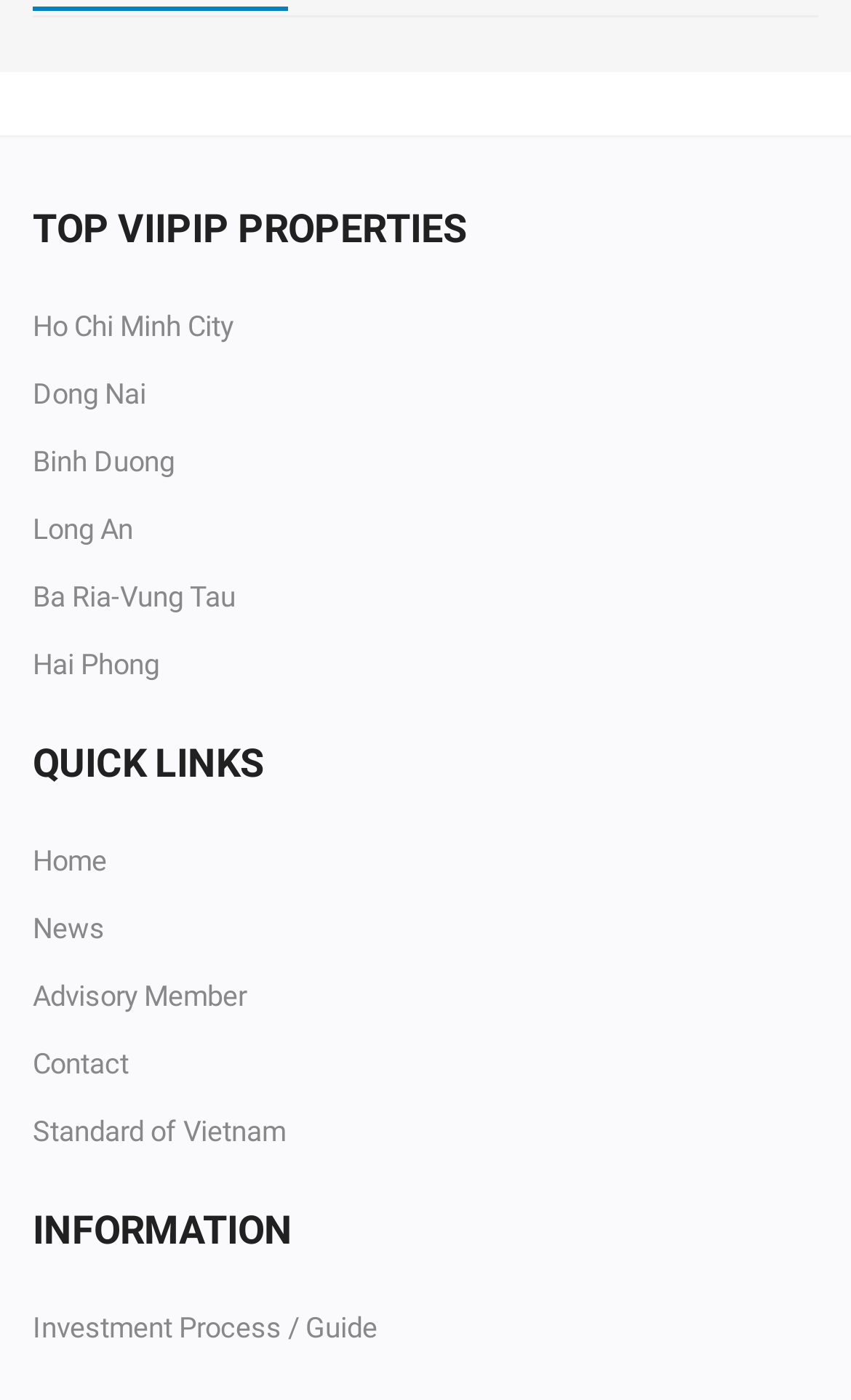Locate the bounding box coordinates of the area to click to fulfill this instruction: "Contact us". The bounding box should be presented as four float numbers between 0 and 1, in the order [left, top, right, bottom].

[0.038, 0.74, 0.151, 0.779]